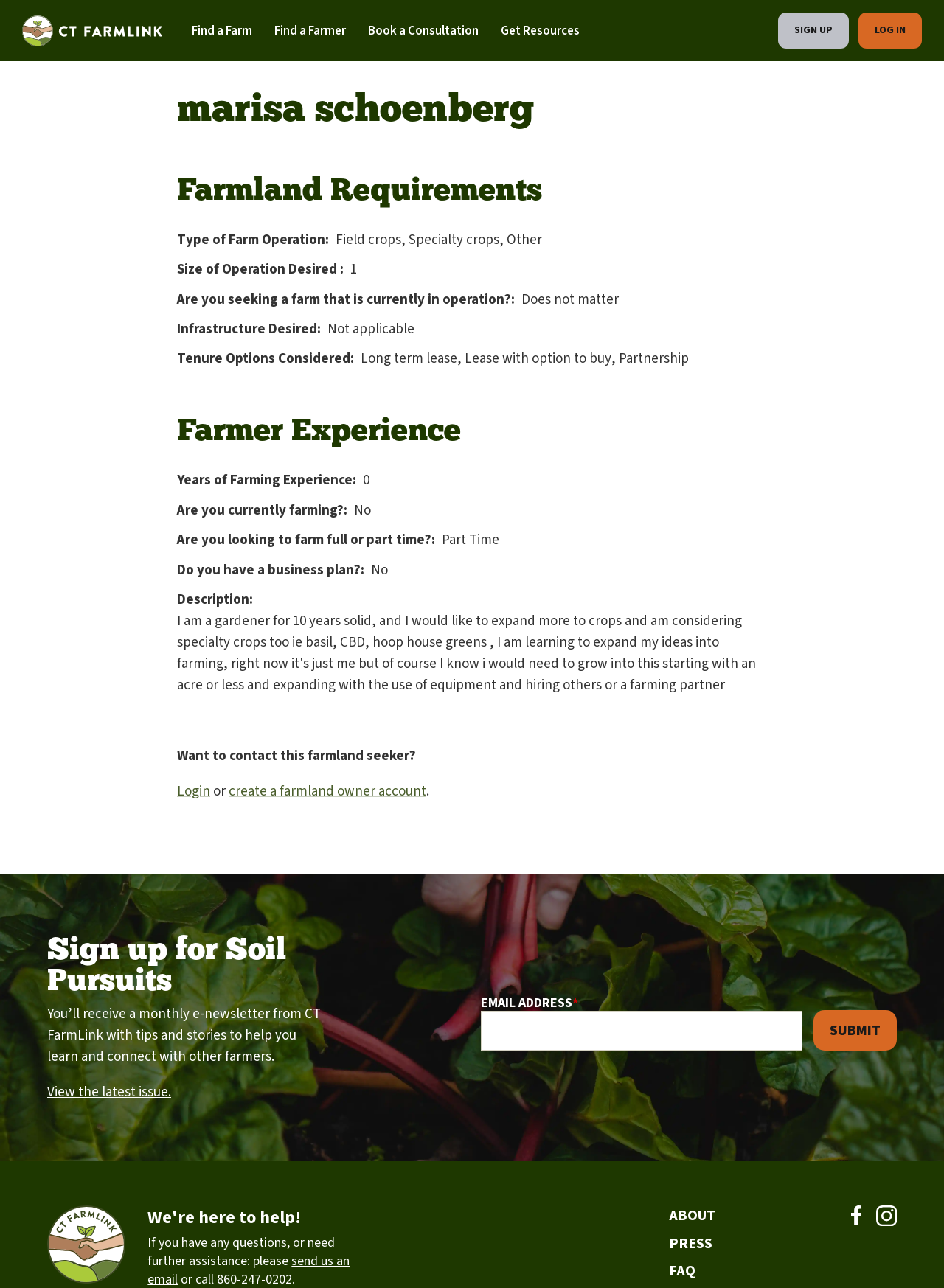Locate and provide the bounding box coordinates for the HTML element that matches this description: "create a farmland owner account".

[0.242, 0.607, 0.452, 0.621]